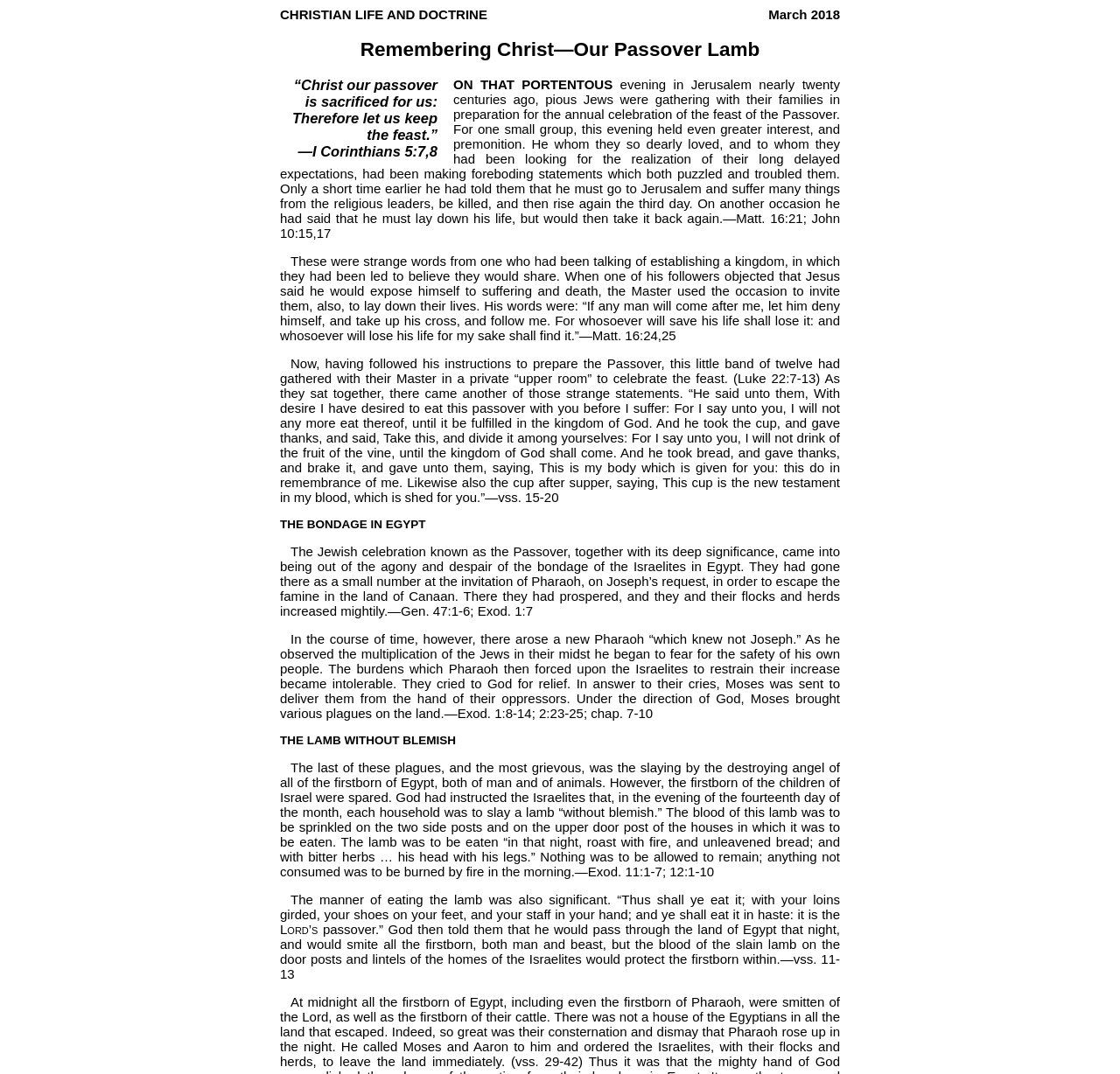Can you look at the image and give a comprehensive answer to the question:
What did God instruct the Israelites to do with the lamb?

According to the text, 'God had instructed the Israelites that, in the evening of the fourteenth day of the month, each household was to slay a lamb “without blemish.”' This indicates that God instructed the Israelites to slay the lamb.